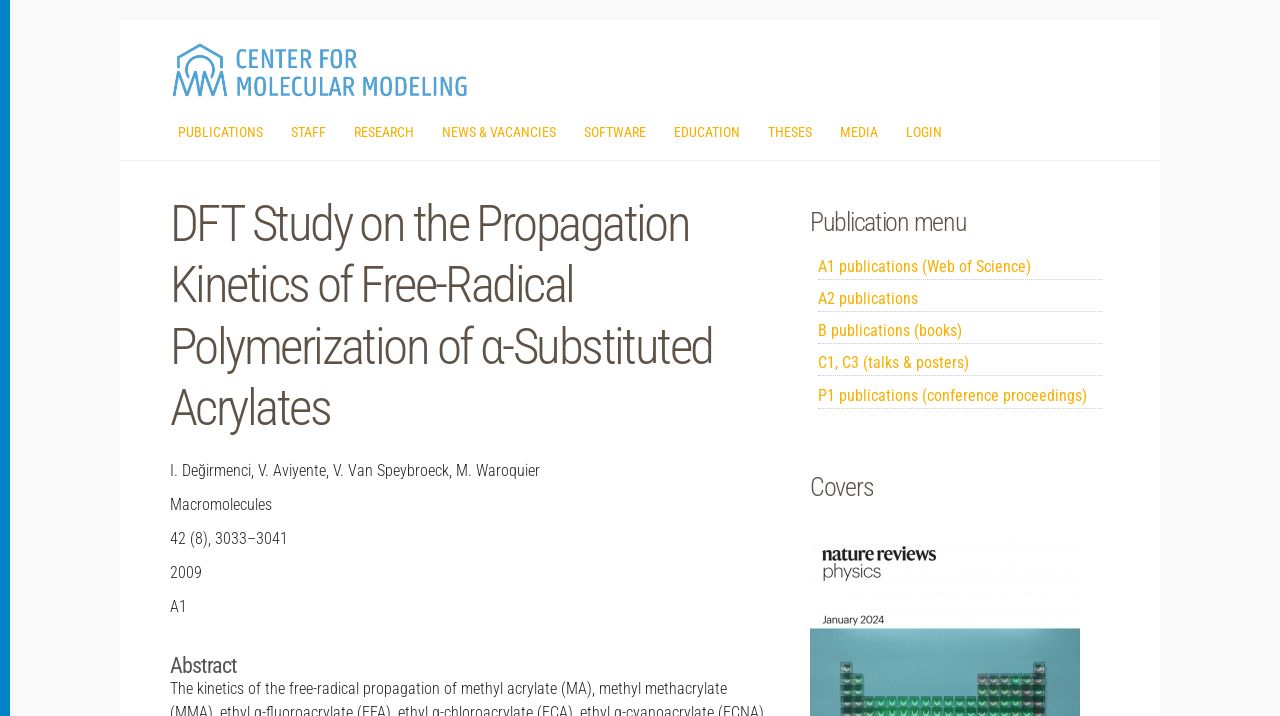Locate and provide the bounding box coordinates for the HTML element that matches this description: "Publications".

[0.139, 0.173, 0.205, 0.197]